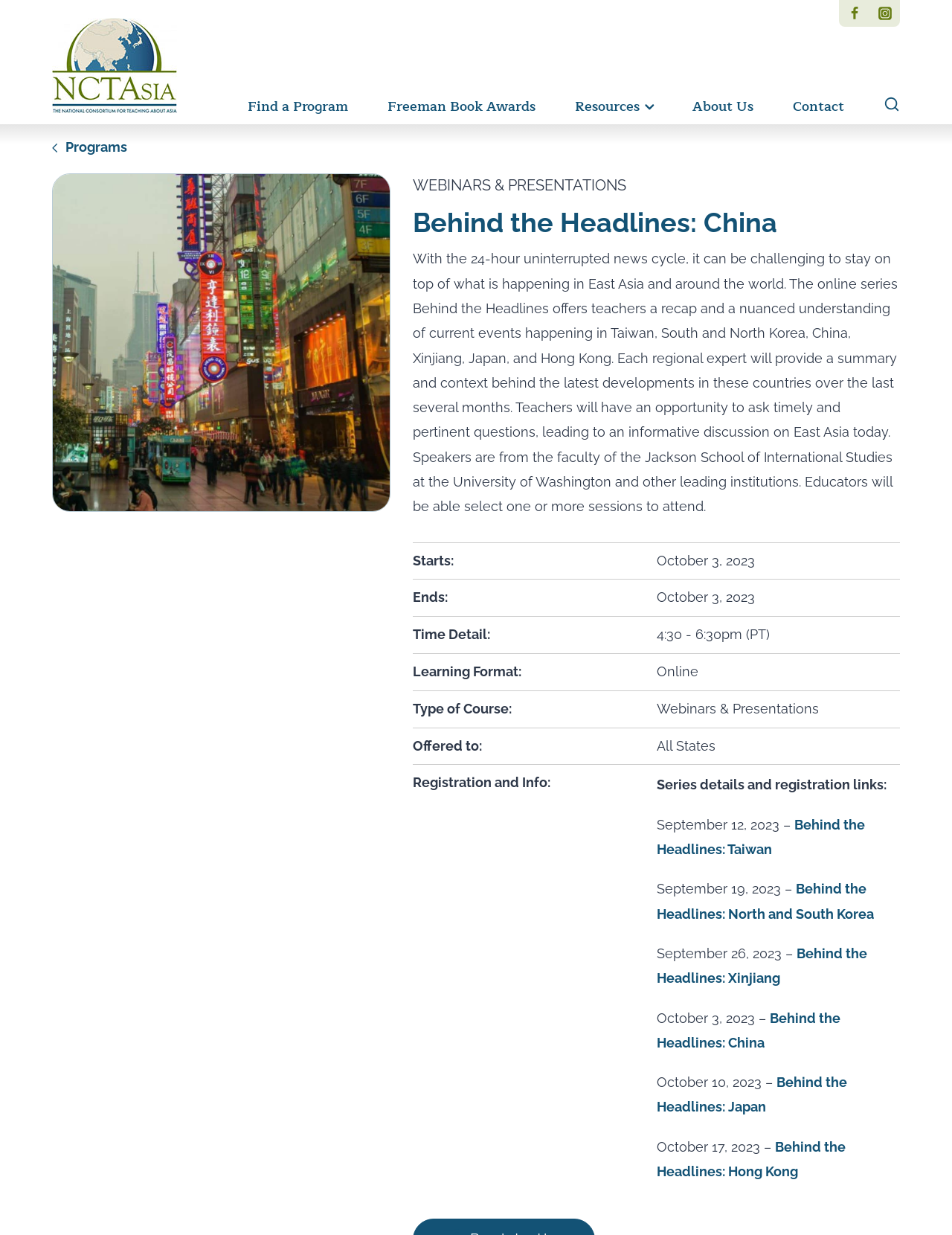Summarize the webpage in an elaborate manner.

The webpage is about the "Behind the Headlines: China" series, which is part of a larger online series offering teachers a recap and nuanced understanding of current events in East Asia. 

At the top right corner, there are social media links to Facebook and Instagram, accompanied by their respective icons. On the top left, there is a link to NCTAsia, accompanied by its logo. 

Below the social media links, there is a primary navigation menu with links to "Find a Program", "Freeman Book Awards", "Resources", "About Us", and "Contact". 

To the right of the navigation menu, there is a button to "View Search Form". 

On the left side, there is a link to " Programs". 

The main content of the webpage is divided into sections. The first section has a heading "Behind the Headlines: China" and a brief description of the series. 

Below the description, there are details about the series, including the start and end dates, time, learning format, type of course, and the states it is offered to. 

Further down, there is a section with links to registration and information for each episode of the series, including "Behind the Headlines: Taiwan", "Behind the Headlines: North and South Korea", "Behind the Headlines: Xinjiang", "Behind the Headlines: China", "Behind the Headlines: Japan", and "Behind the Headlines: Hong Kong". Each episode has a date and a link to register or get more information.